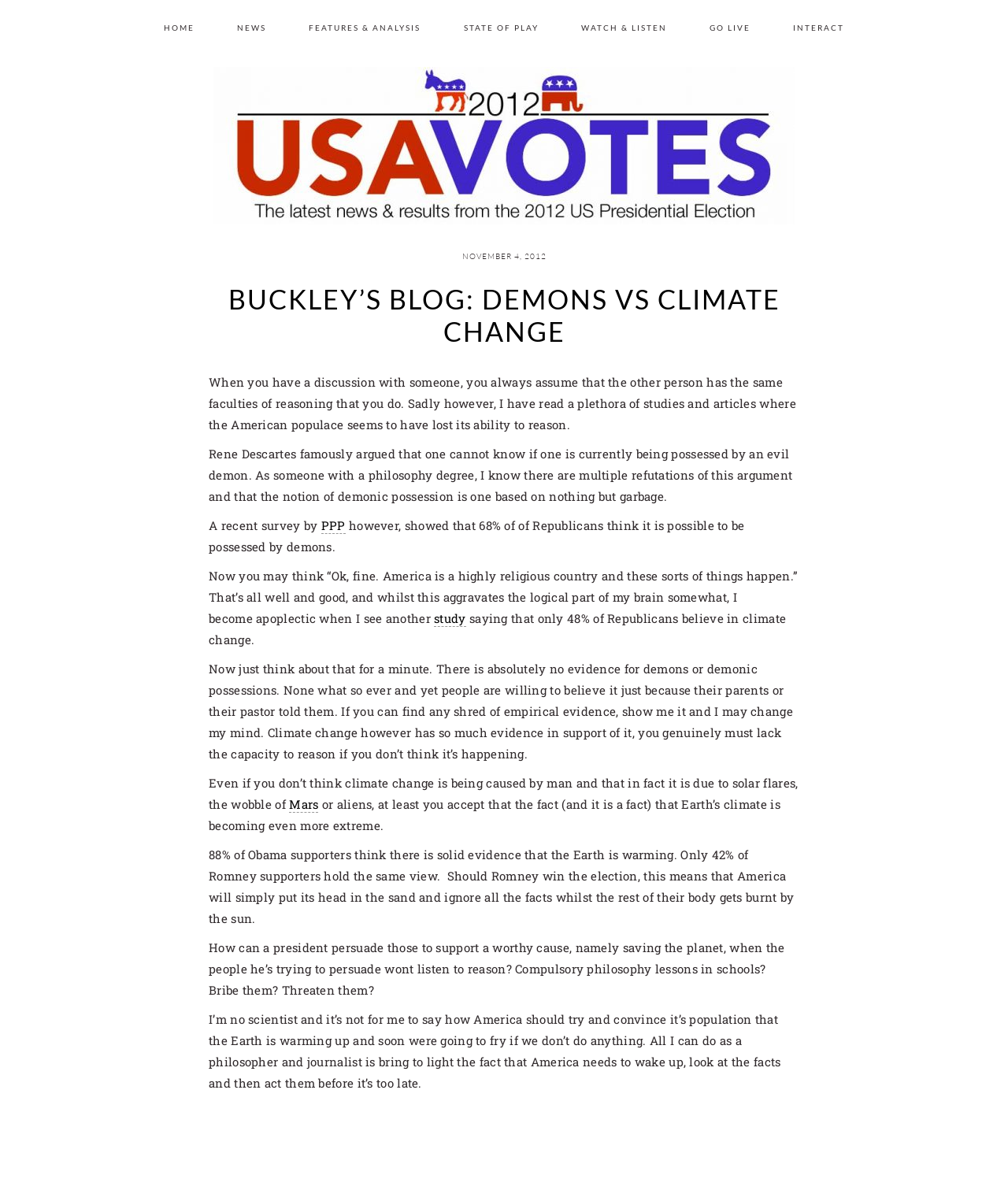What is the author's occupation?
From the image, respond with a single word or phrase.

philosopher and journalist